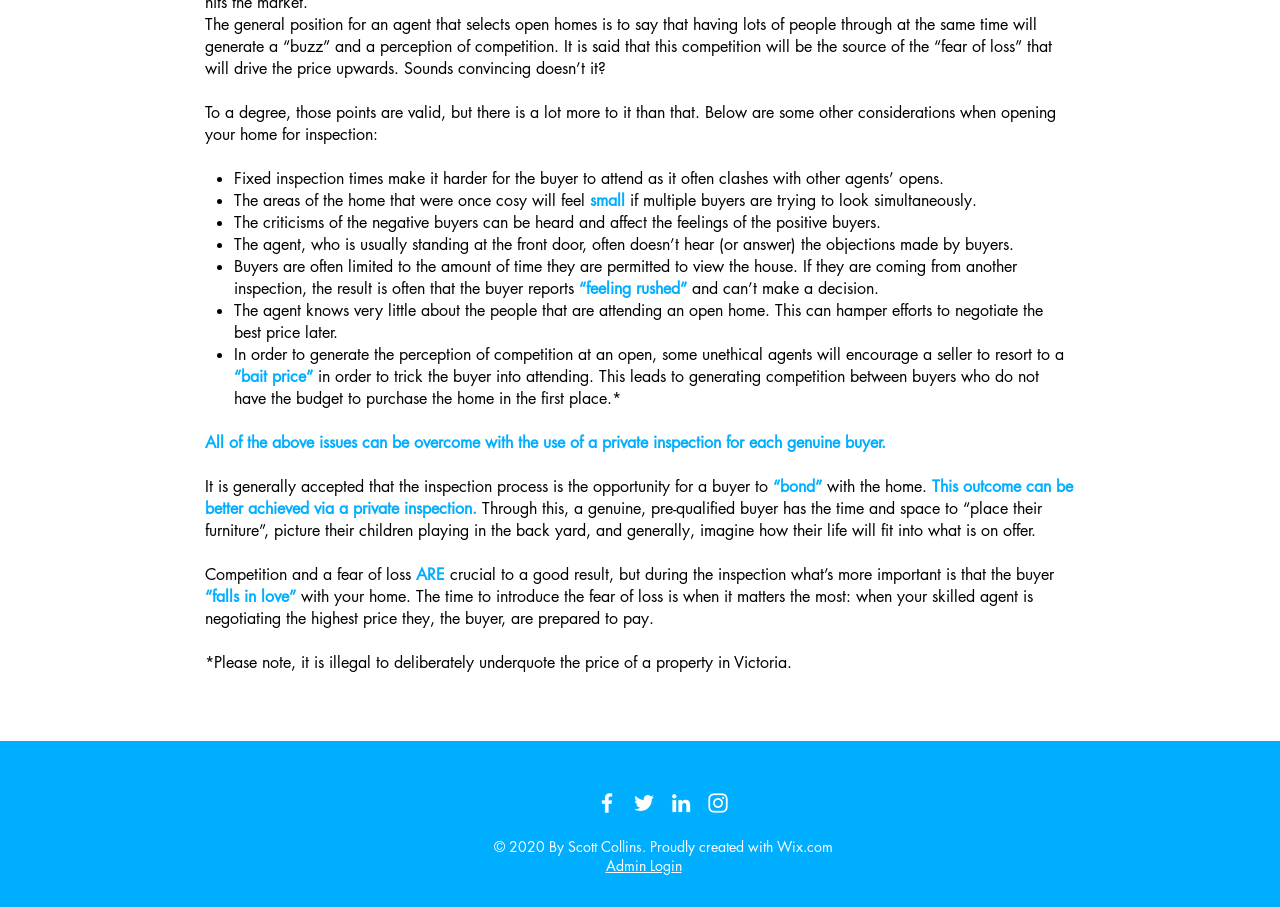Provide the bounding box coordinates of the HTML element this sentence describes: "aria-label="White Twitter Icon"". The bounding box coordinates consist of four float numbers between 0 and 1, i.e., [left, top, right, bottom].

[0.493, 0.871, 0.513, 0.9]